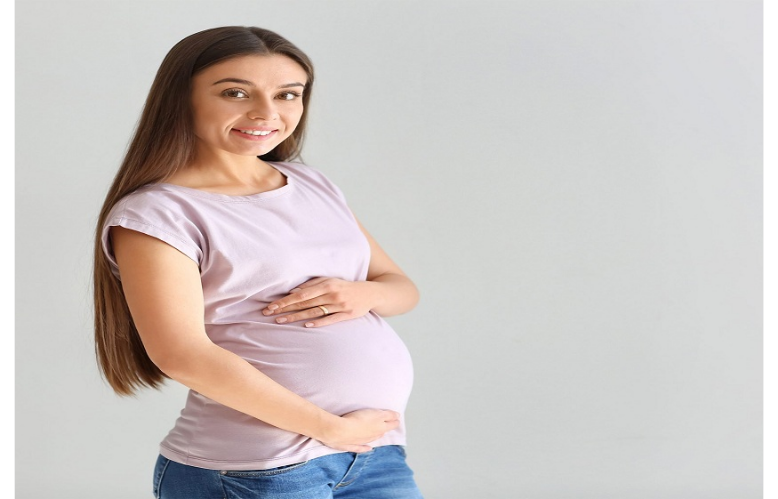Describe all elements and aspects of the image.

The image features a smiling pregnant woman in a light purple shirt and blue jeans, gently cradling her baby bump with one hand. She has long, straight hair and is standing against a soft, neutral background that enhances the warmth of her expression. This depiction aligns with themes of motherhood and wellness, particularly in relation to pregnancy, as discussed in the article titled "What is the Role of Acupuncture during Pregnancy?" on Deadheartstudio.com. The article explores the potential benefits of acupuncture during pregnancy, indicating its role in pain relief and supporting overall health throughout the trimesters. The woman's joyful demeanor reflects the positive experiences associated with this transformative stage of life.